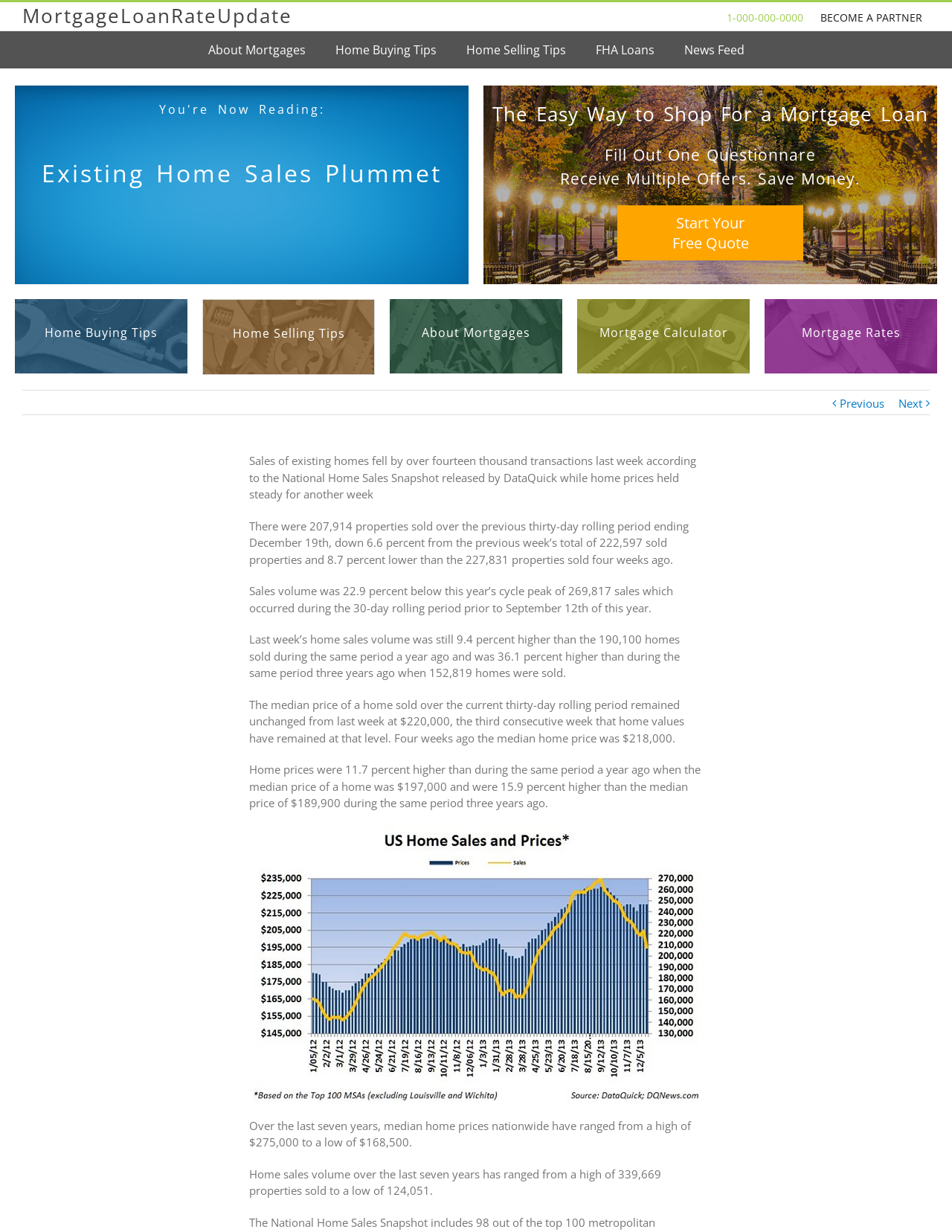Identify the bounding box coordinates of the clickable section necessary to follow the following instruction: "Click on 'Start Your Free Quote'". The coordinates should be presented as four float numbers from 0 to 1, i.e., [left, top, right, bottom].

[0.648, 0.167, 0.844, 0.211]